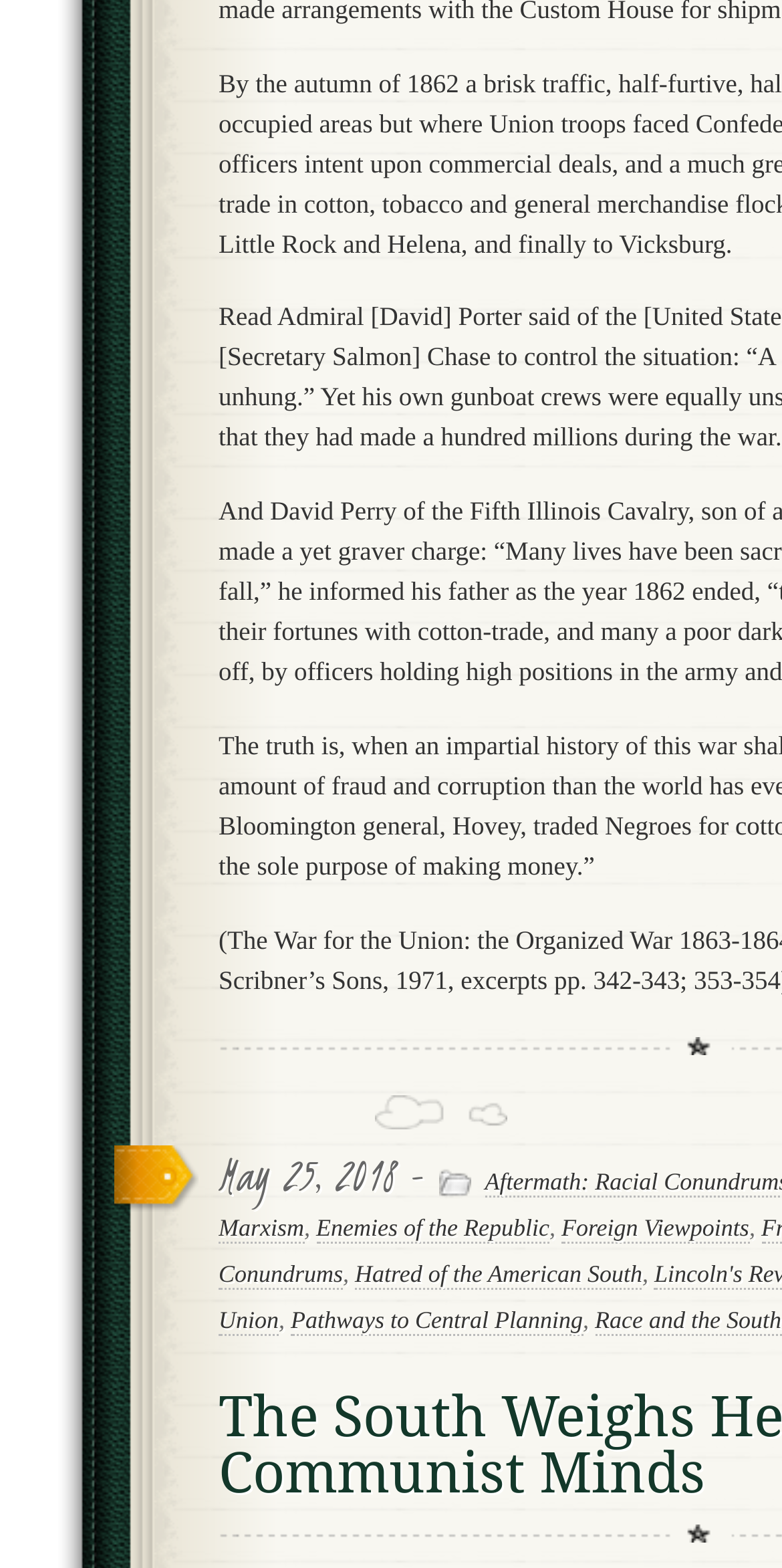Answer the question briefly using a single word or phrase: 
How many links are present on the webpage?

5